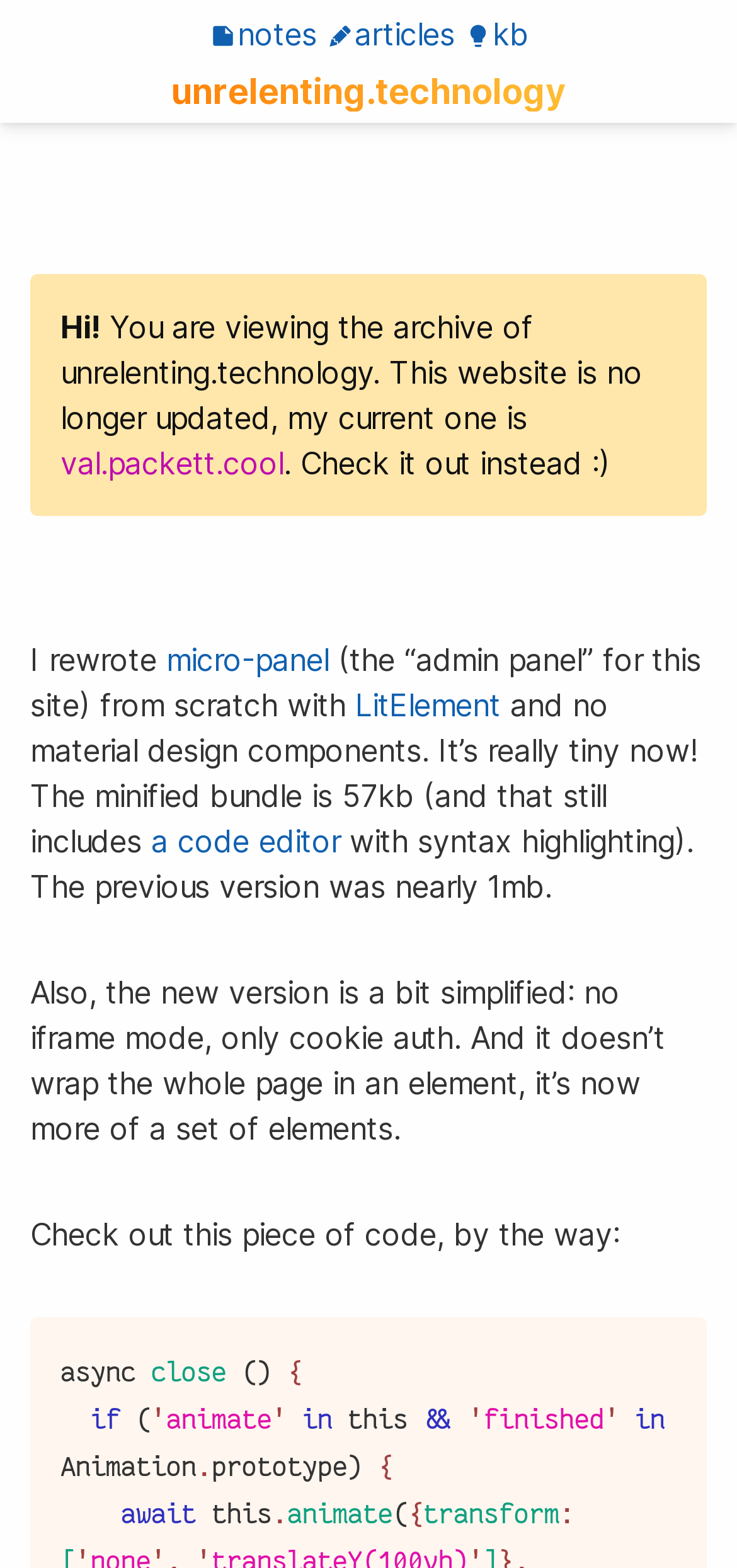Find the bounding box of the UI element described as: "a code editor". The bounding box coordinates should be given as four float values between 0 and 1, i.e., [left, top, right, bottom].

[0.205, 0.524, 0.462, 0.548]